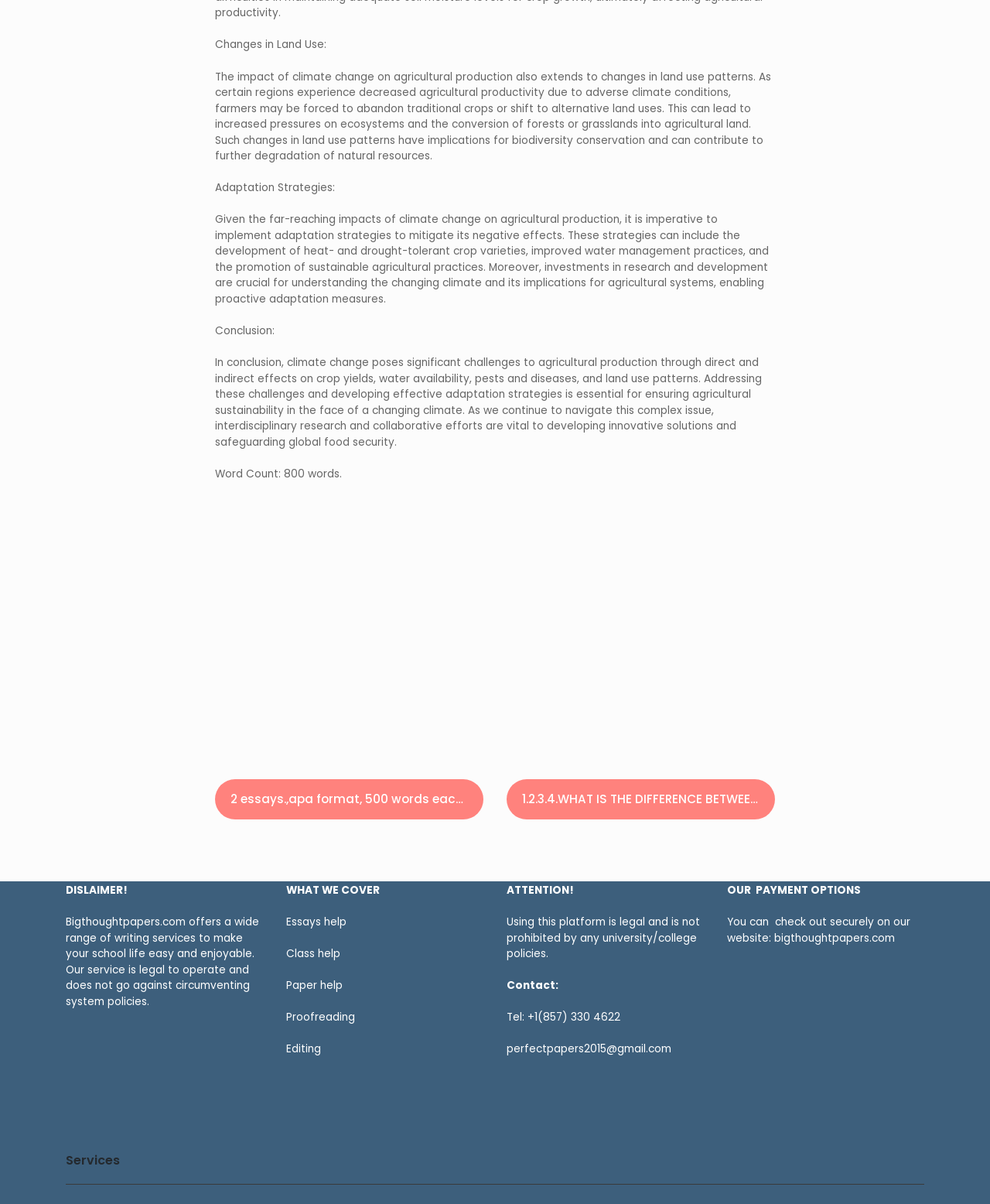What is the word count of the text?
Using the image, answer in one word or phrase.

800 words